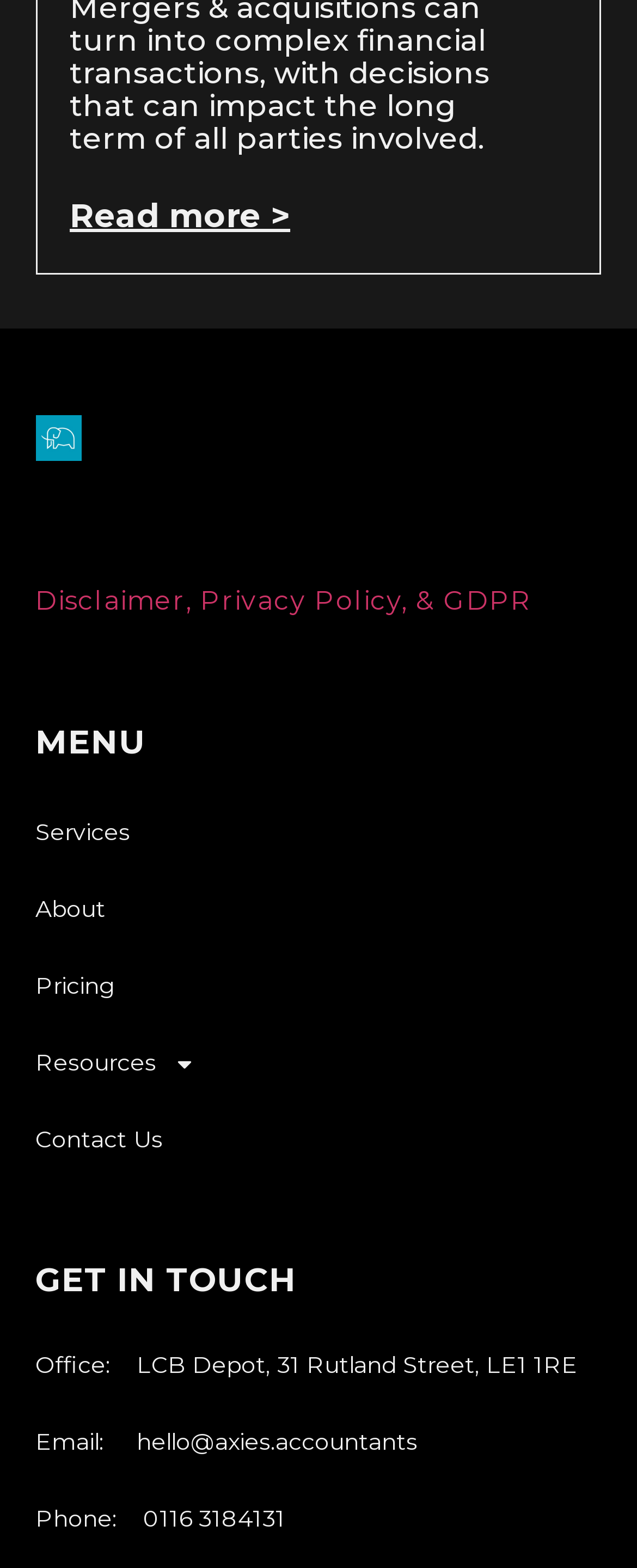Look at the image and write a detailed answer to the question: 
What is the purpose of the 'Resources' link?

The 'Resources' link is located in the menu, but its purpose is not explicitly stated on the webpage. It is possible that it leads to a page with additional resources or information, but this cannot be determined based on the current webpage.